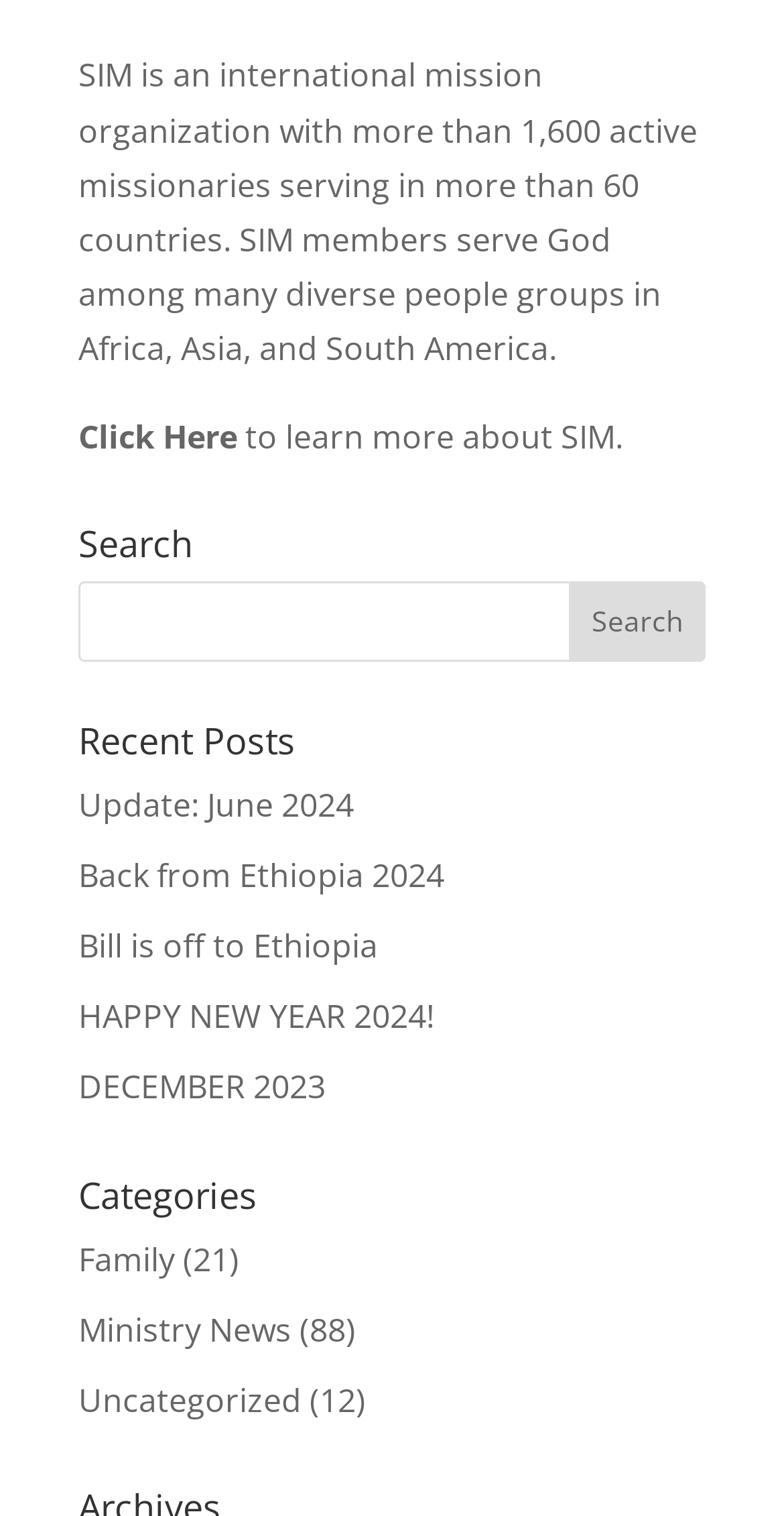Please find the bounding box coordinates of the clickable region needed to complete the following instruction: "read news". The bounding box coordinates must consist of four float numbers between 0 and 1, i.e., [left, top, right, bottom].

None